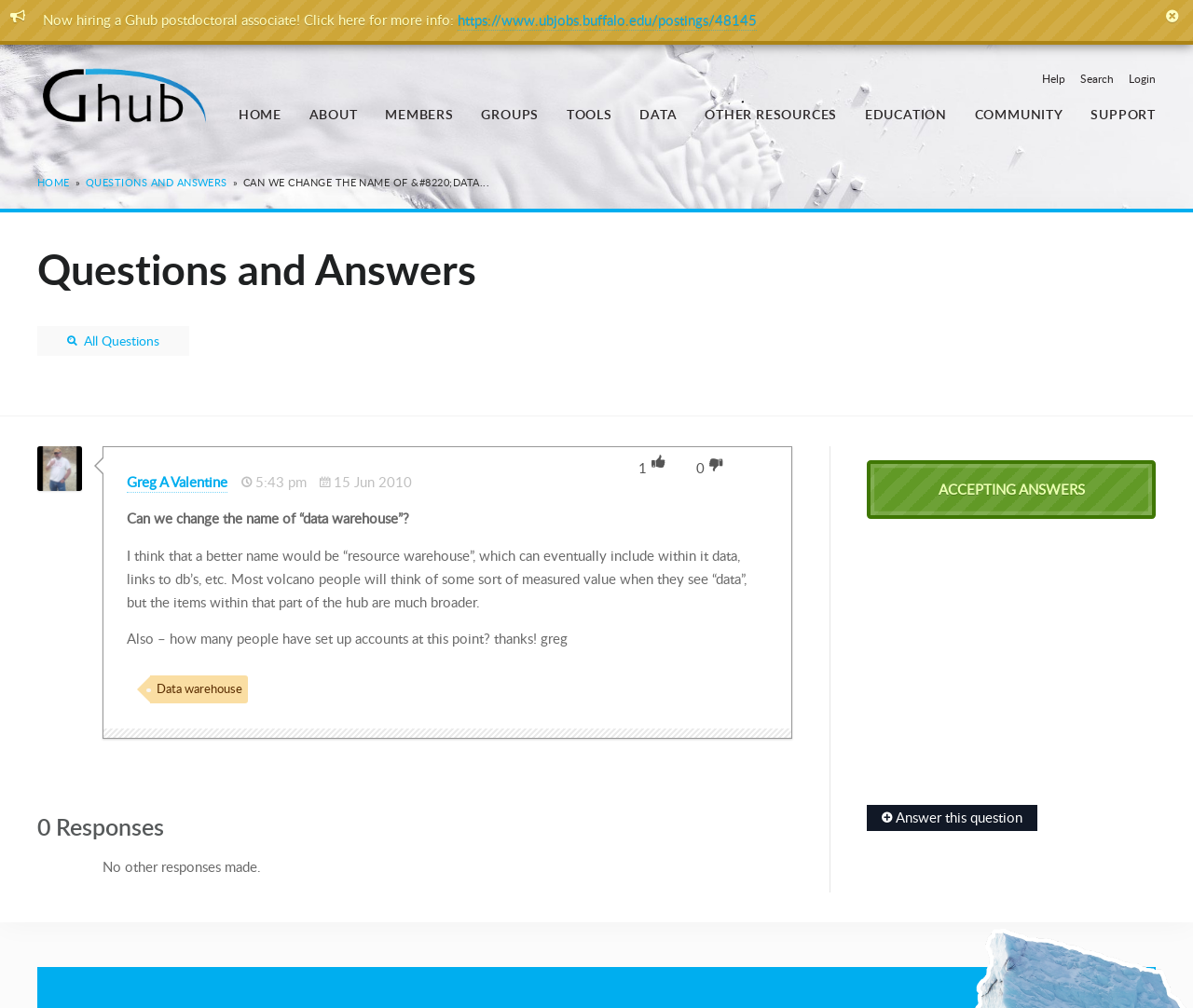What is the purpose of the '⊕Answer this question' button?
Based on the content of the image, thoroughly explain and answer the question.

The '⊕Answer this question' button is located at the bottom of the question page, and its purpose is to allow users to provide an answer to the question. This button is likely a call-to-action for users who want to respond to the question.